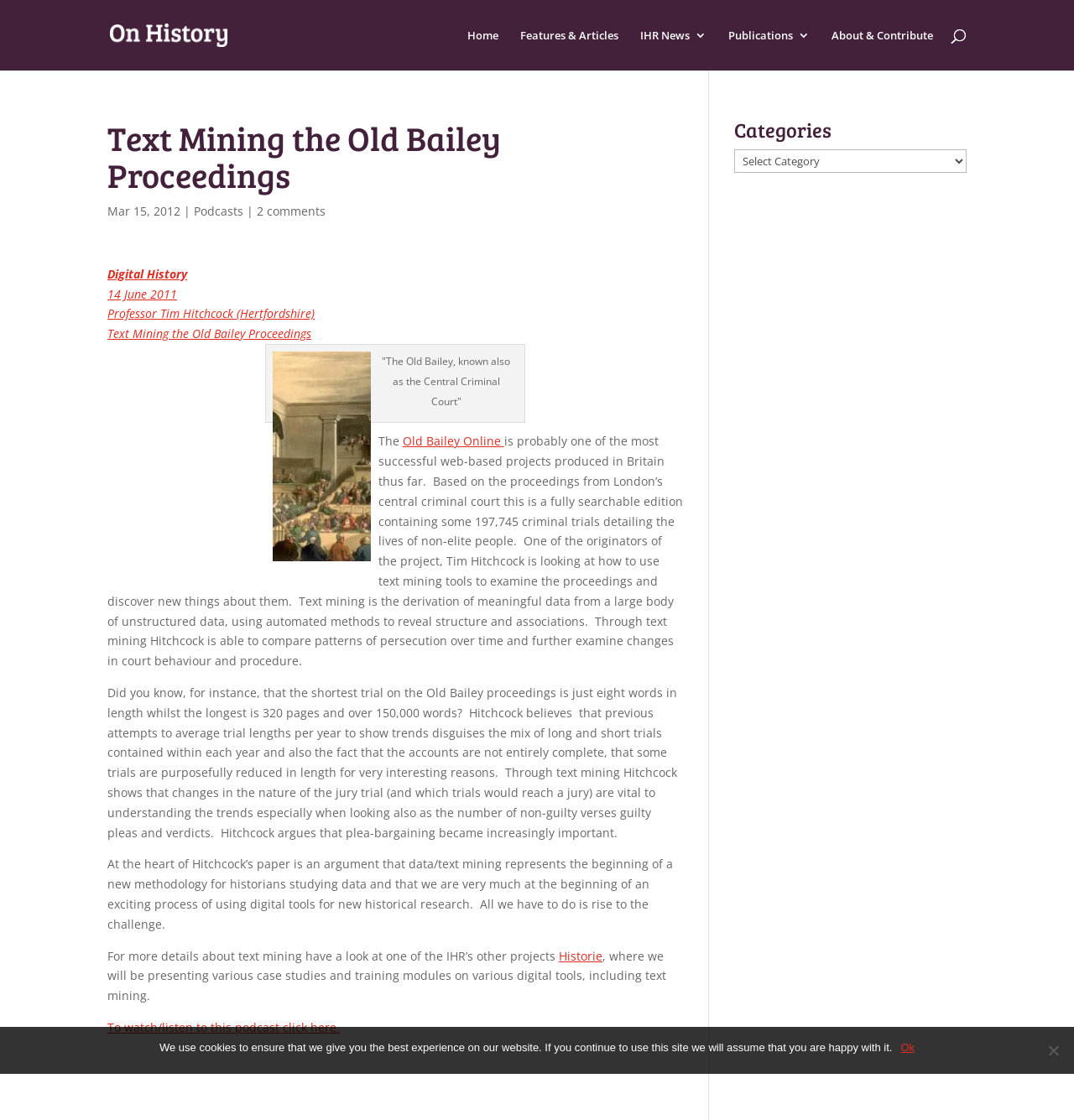Create a detailed summary of all the visual and textual information on the webpage.

This webpage is about a digital history project, specifically a podcast on text mining the Old Bailey Proceedings. At the top left, there is a logo with the text "On History" and an image. Below it, there are several navigation links, including "Home", "Features & Articles", "IHR News 3", "Publications 3", and "About & Contribute". 

On the left side, there is a search bar at the top, and below it, an article section takes up most of the page. The article has a heading "Text Mining the Old Bailey Proceedings" and a date "Mar 15, 2012". Below the heading, there are links to "Podcasts" and "2 comments". 

The main content of the article is divided into several sections. The first section describes the Old Bailey Online project, which is a fully searchable edition of criminal trials from London's central criminal court. The project's originator, Tim Hitchcock, is using text mining tools to examine the proceedings and discover new patterns and associations. 

Below this section, there is an image from Wikimedia Commons, and a quote from the Old Bailey. The next section describes how text mining can be used to compare patterns of persecution over time and examine changes in court behavior and procedure. 

The article continues with more details about the project, including the discovery of the shortest and longest trials on the Old Bailey proceedings. It also discusses how text mining can help historians study data and that we are at the beginning of an exciting process of using digital tools for new historical research. 

At the bottom of the article, there are links to more information about text mining and a podcast related to the project. On the right side, there is a section with a heading "Categories" and a combobox to select categories. 

Finally, at the very bottom of the page, there is a cookie notice dialog with a message about using cookies to ensure the best experience on the website.